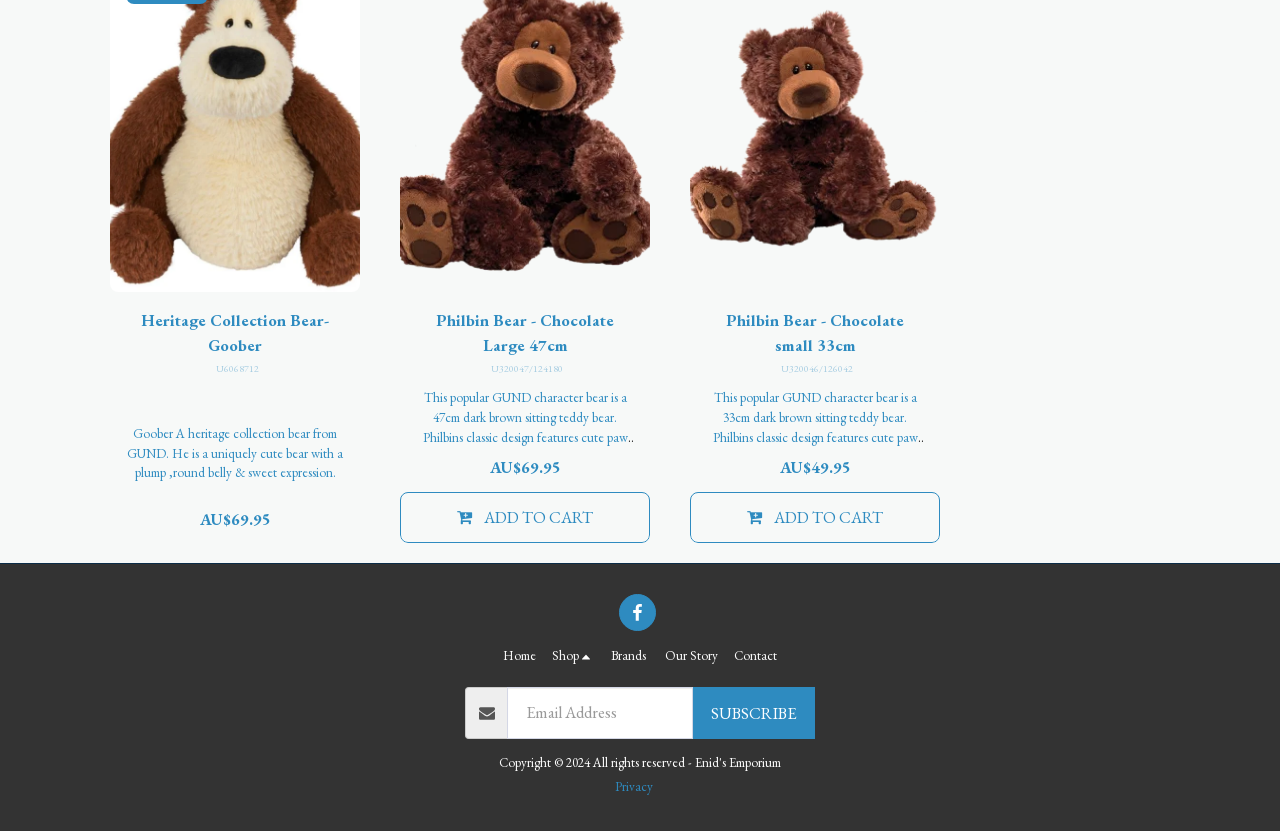Please find the bounding box coordinates for the clickable element needed to perform this instruction: "Add Philbin Bear - Chocolate Large 47cm to cart".

[0.312, 0.592, 0.508, 0.654]